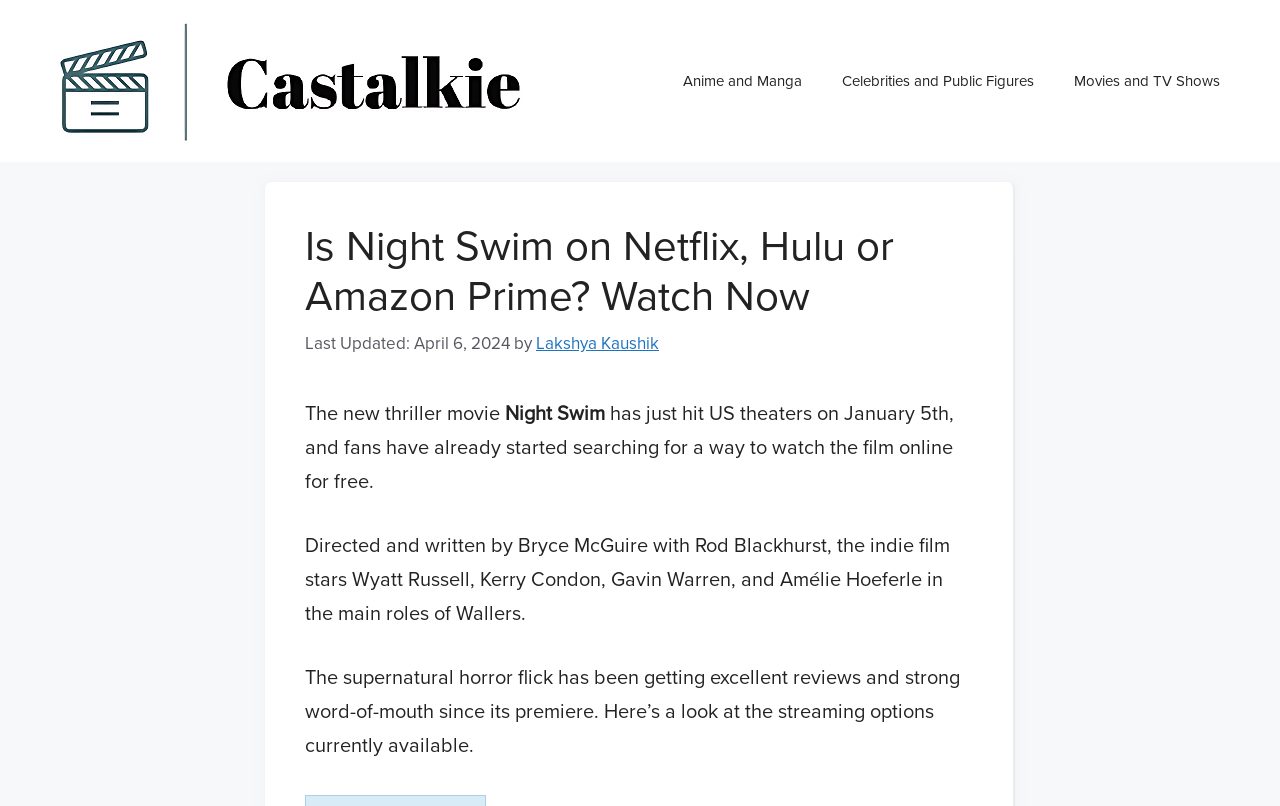Who are the main cast members of the movie Night Swim?
Could you give a comprehensive explanation in response to this question?

The main cast members of the movie Night Swim can be found in the paragraph that describes the movie. It states 'Directed and written by Bryce McGuire with Rod Blackhurst, the indie film stars Wyatt Russell, Kerry Condon, Gavin Warren, and Amélie Hoeferle in the main roles of Wallers.'